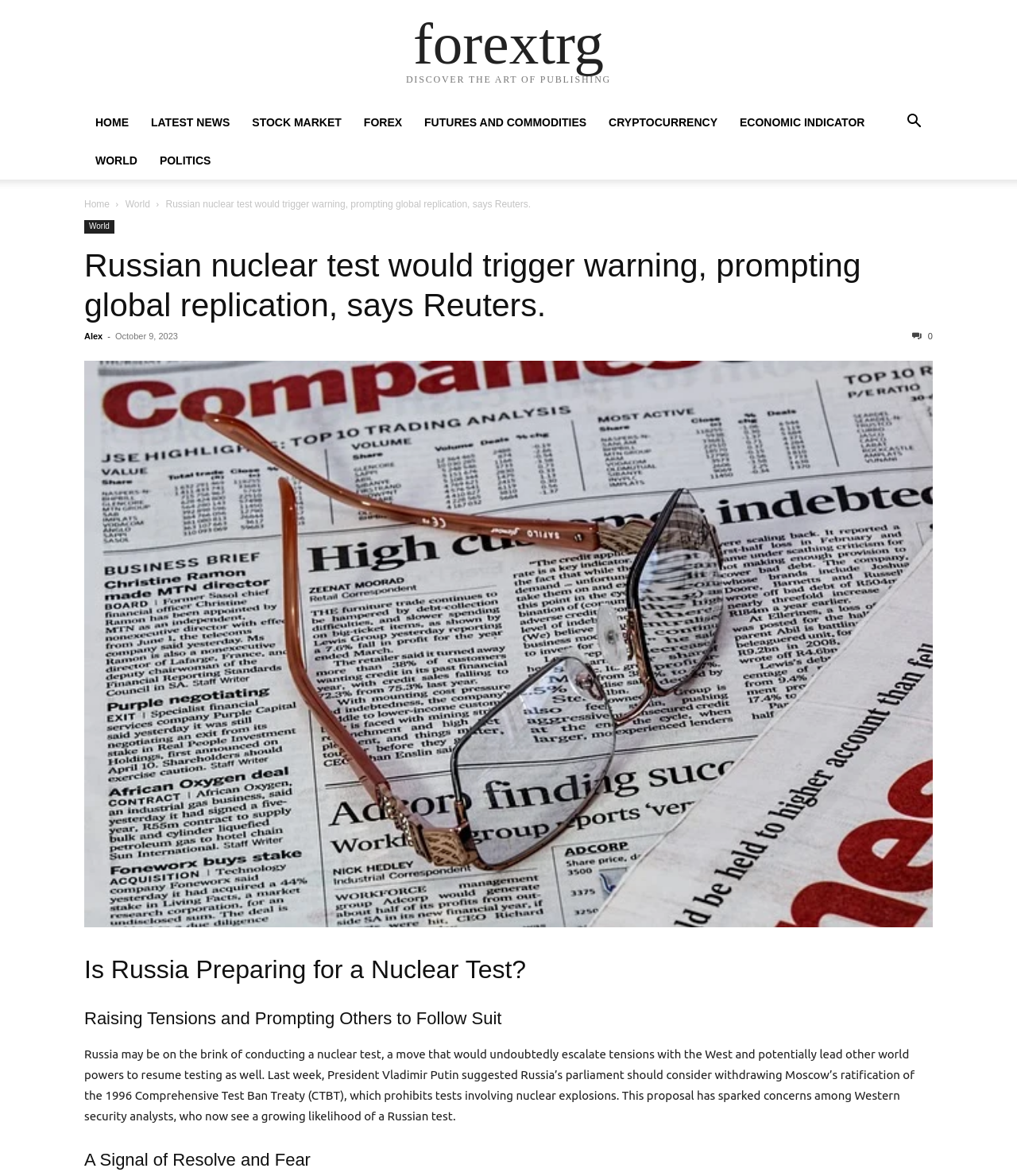Please determine and provide the text content of the webpage's heading.

Is Russia Preparing for a Nuclear Test?